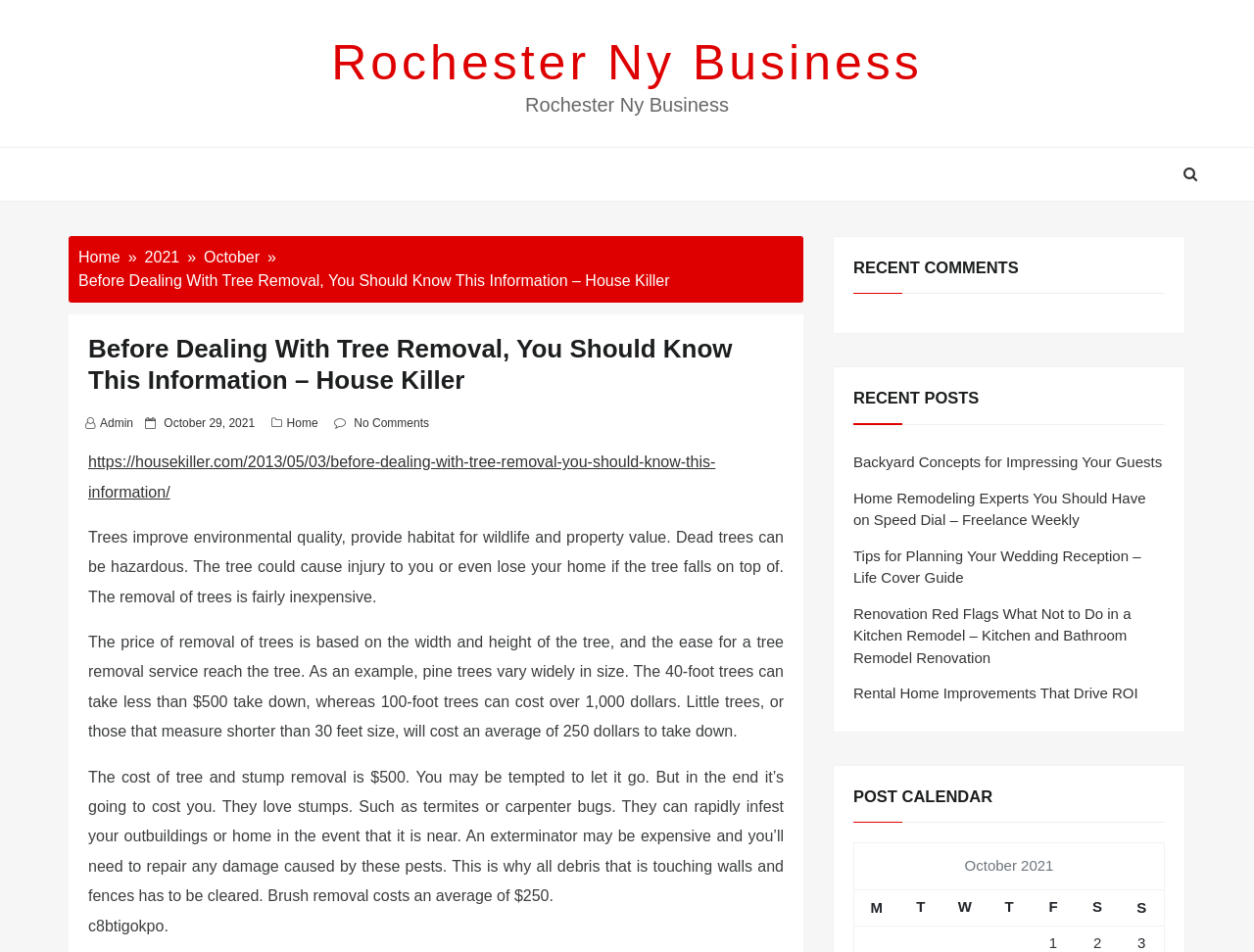Find the bounding box coordinates of the clickable area required to complete the following action: "Check the post calendar".

[0.68, 0.825, 0.929, 0.865]